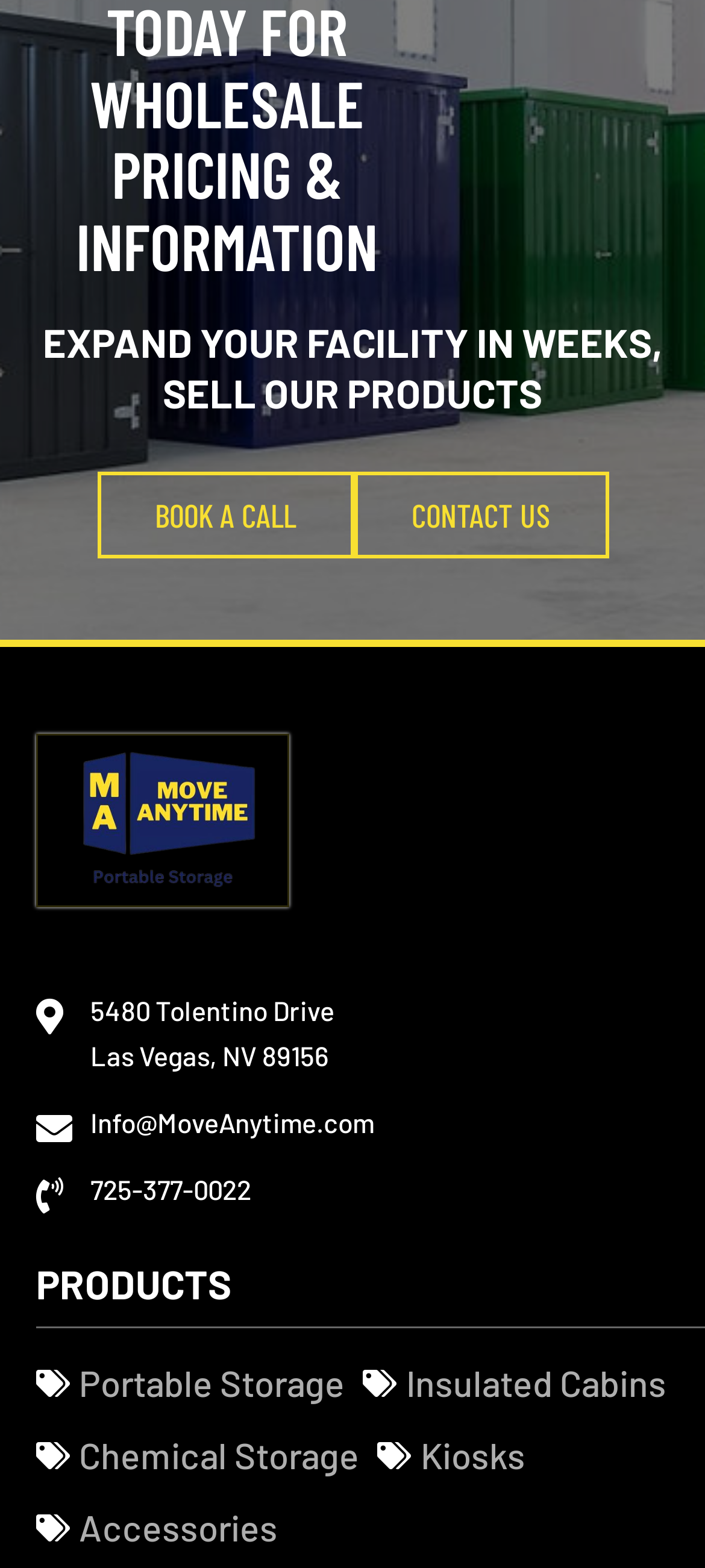Locate the UI element described by Info@MoveAnytime.com in the provided webpage screenshot. Return the bounding box coordinates in the format (top-left x, top-left y, bottom-right x, bottom-right y), ensuring all values are between 0 and 1.

[0.051, 0.702, 1.0, 0.731]